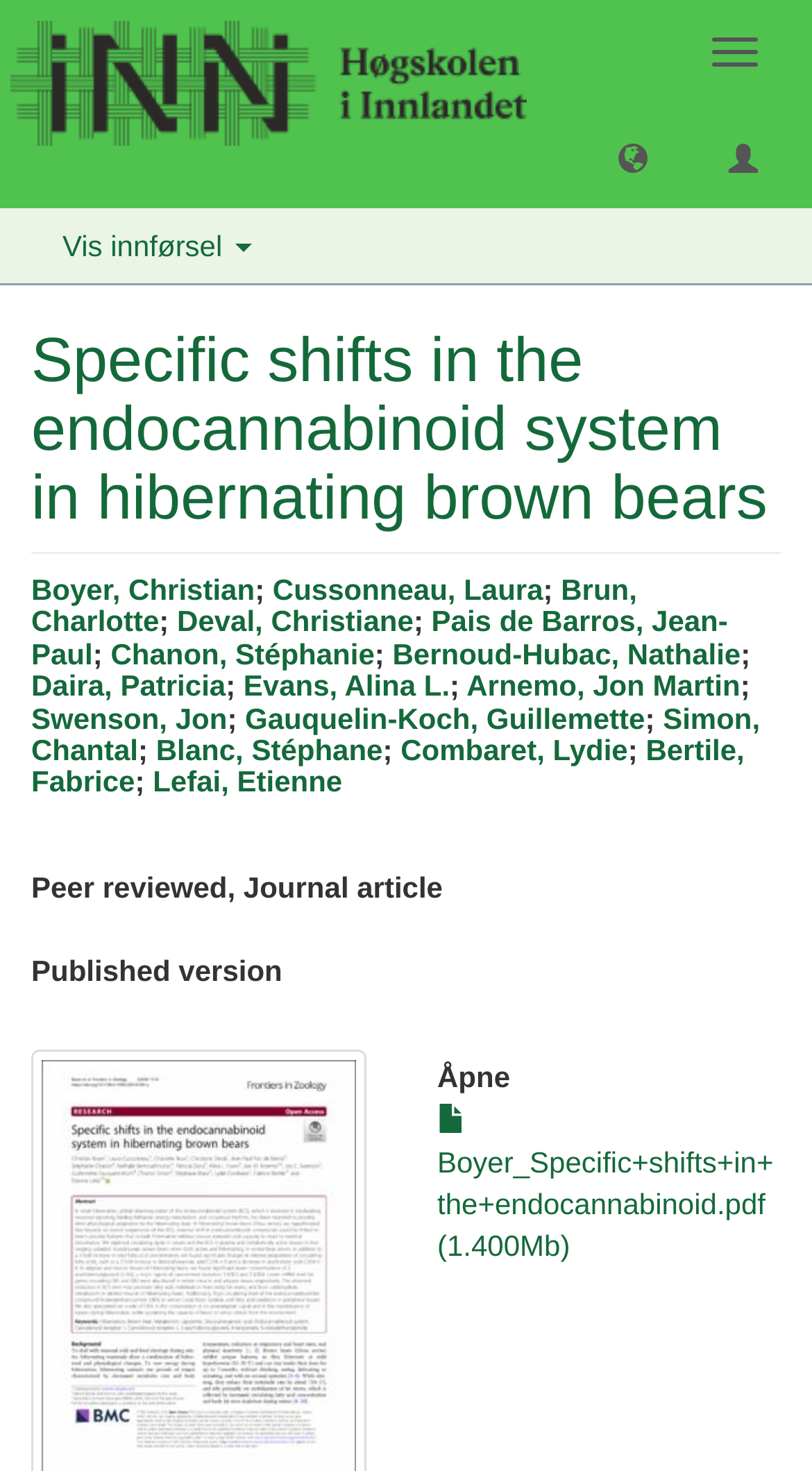Craft a detailed narrative of the webpage's structure and content.

The webpage appears to be a research article or academic paper about specific shifts in the endocannabinoid system in hibernating brown bears. At the top, there is a navigation toggle button and a link to the website's homepage. Below that, there are three buttons, likely for filtering or sorting options.

The main content of the page is divided into sections. The first section has a heading with the title of the article, followed by a list of authors, including Boyer, Christian; Cussonneau, Laura; Brun, Charlotte; and several others. Each author's name is a clickable link.

Below the author list, there are three headings: "Peer reviewed, Journal article", "Published version", and "Åpne" (which means "Open" in Norwegian). The "Åpne" heading is likely a button to open or access the full article.

Finally, there is a link to download the article in PDF format, with a file size of 1.400Mb. The link is located at the bottom right of the page. Overall, the webpage appears to be a repository for academic papers, providing access to research articles and their corresponding authors and publication details.